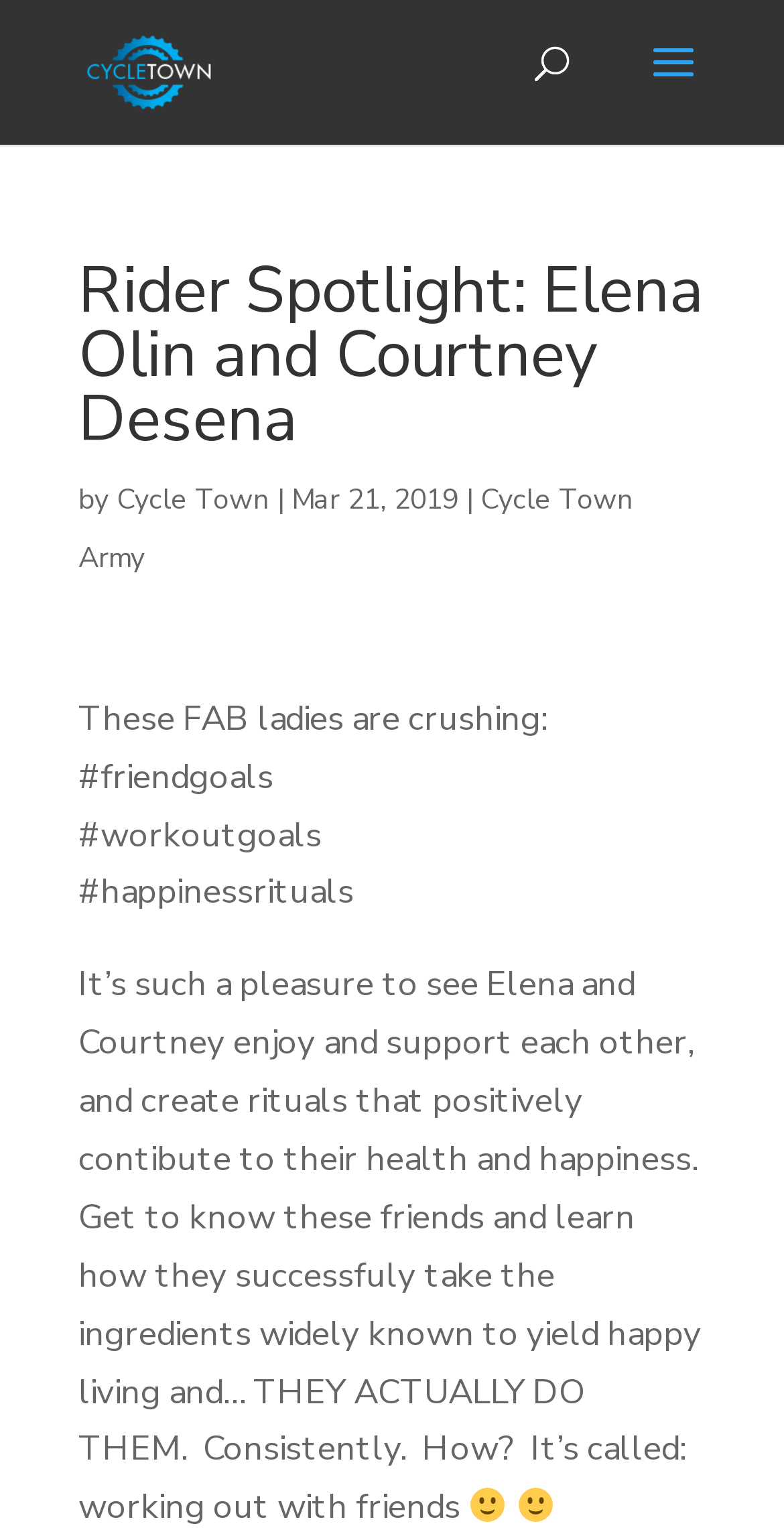Given the description of a UI element: "alt="Cycle Town"", identify the bounding box coordinates of the matching element in the webpage screenshot.

[0.11, 0.03, 0.272, 0.06]